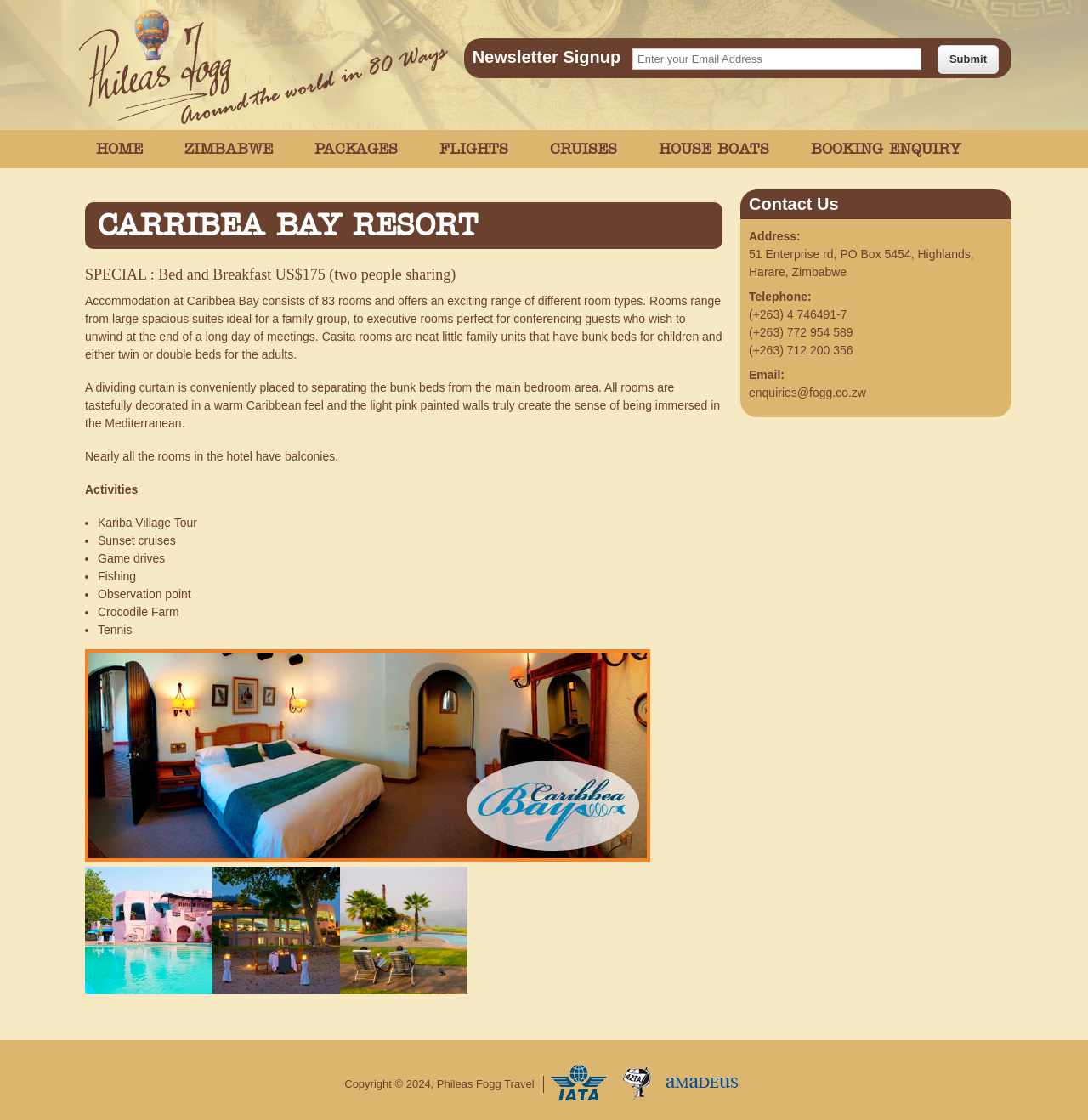Identify the bounding box coordinates of the specific part of the webpage to click to complete this instruction: "Contact us through email".

[0.688, 0.344, 0.796, 0.356]